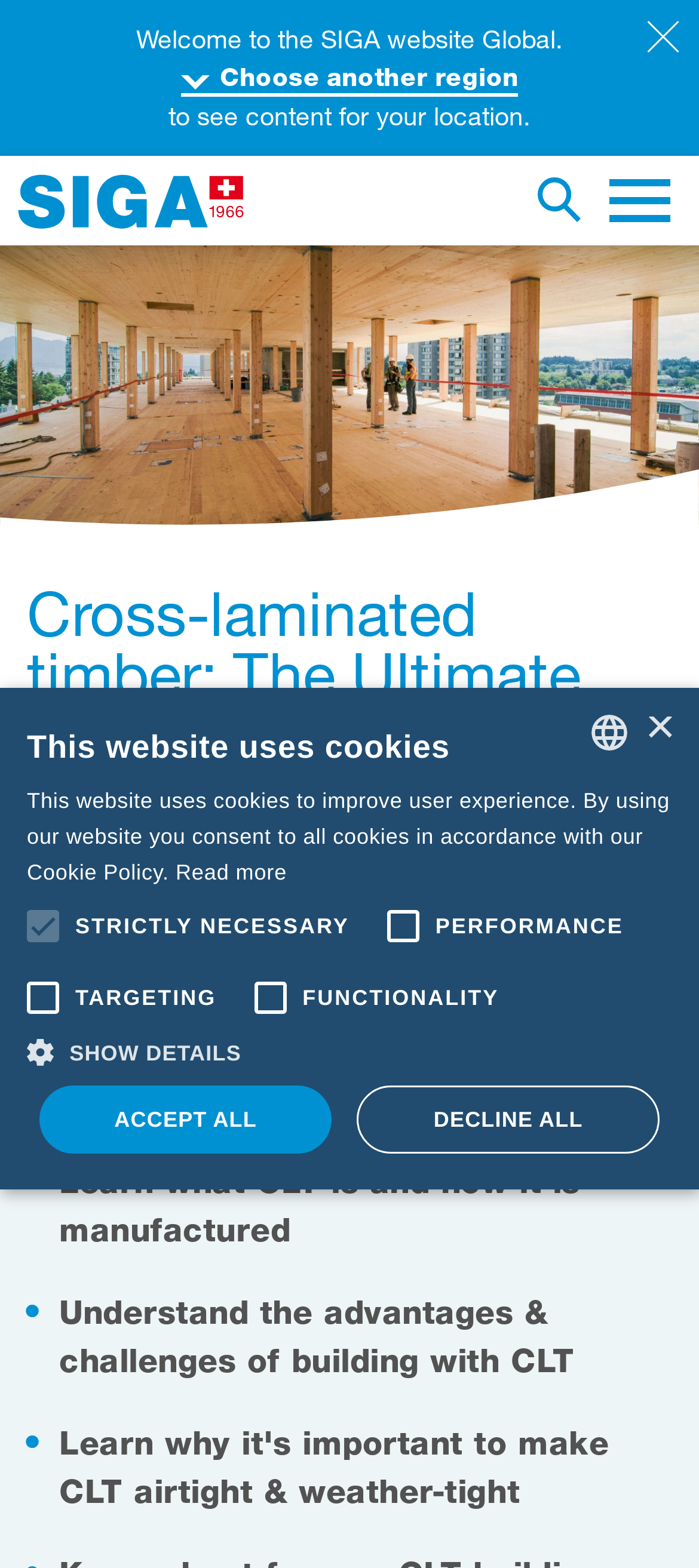Given the description of the UI element: "×", predict the bounding box coordinates in the form of [left, top, right, bottom], with each value being a float between 0 and 1.

[0.923, 0.457, 0.962, 0.474]